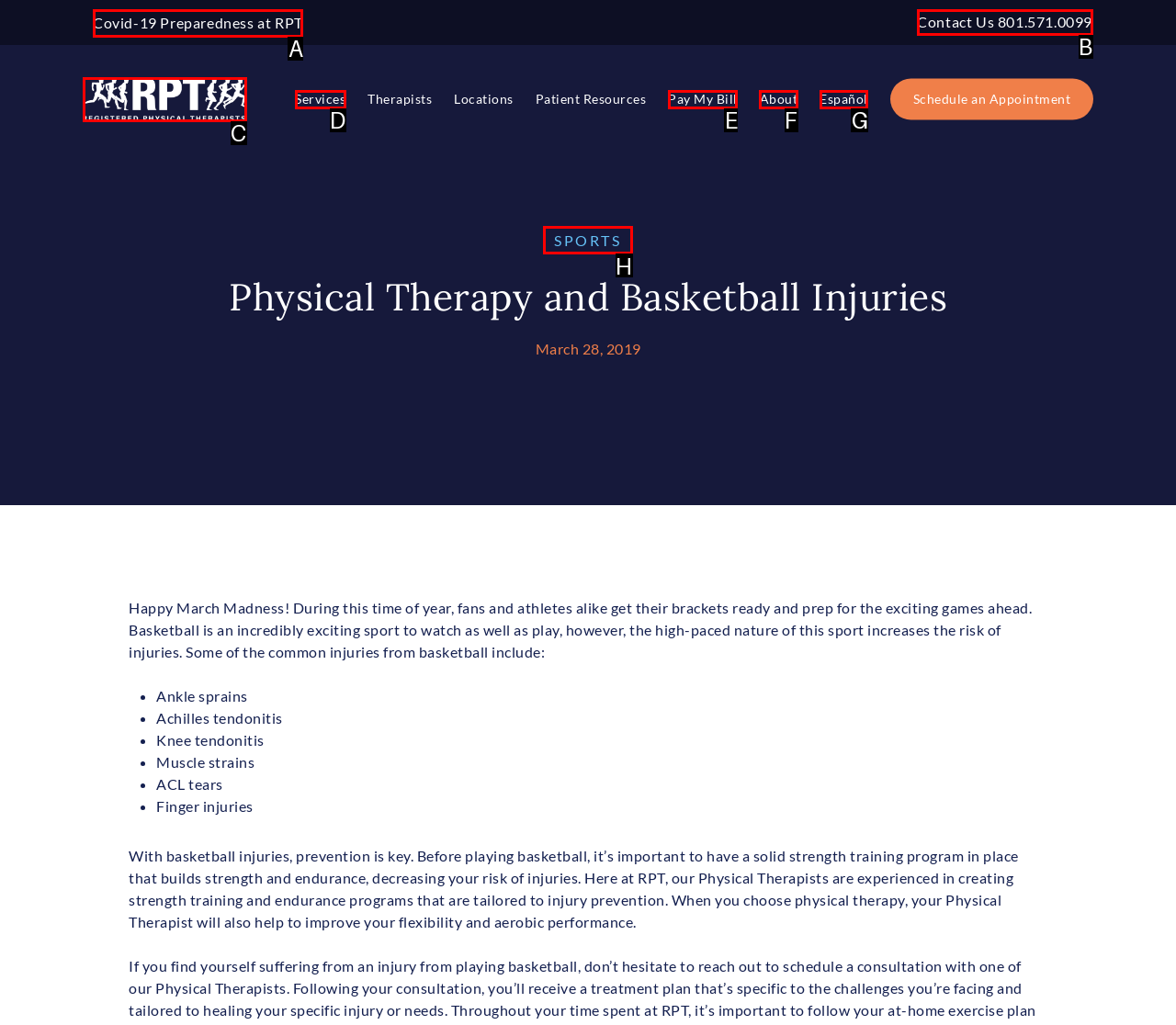Based on the given description: Sports, identify the correct option and provide the corresponding letter from the given choices directly.

H